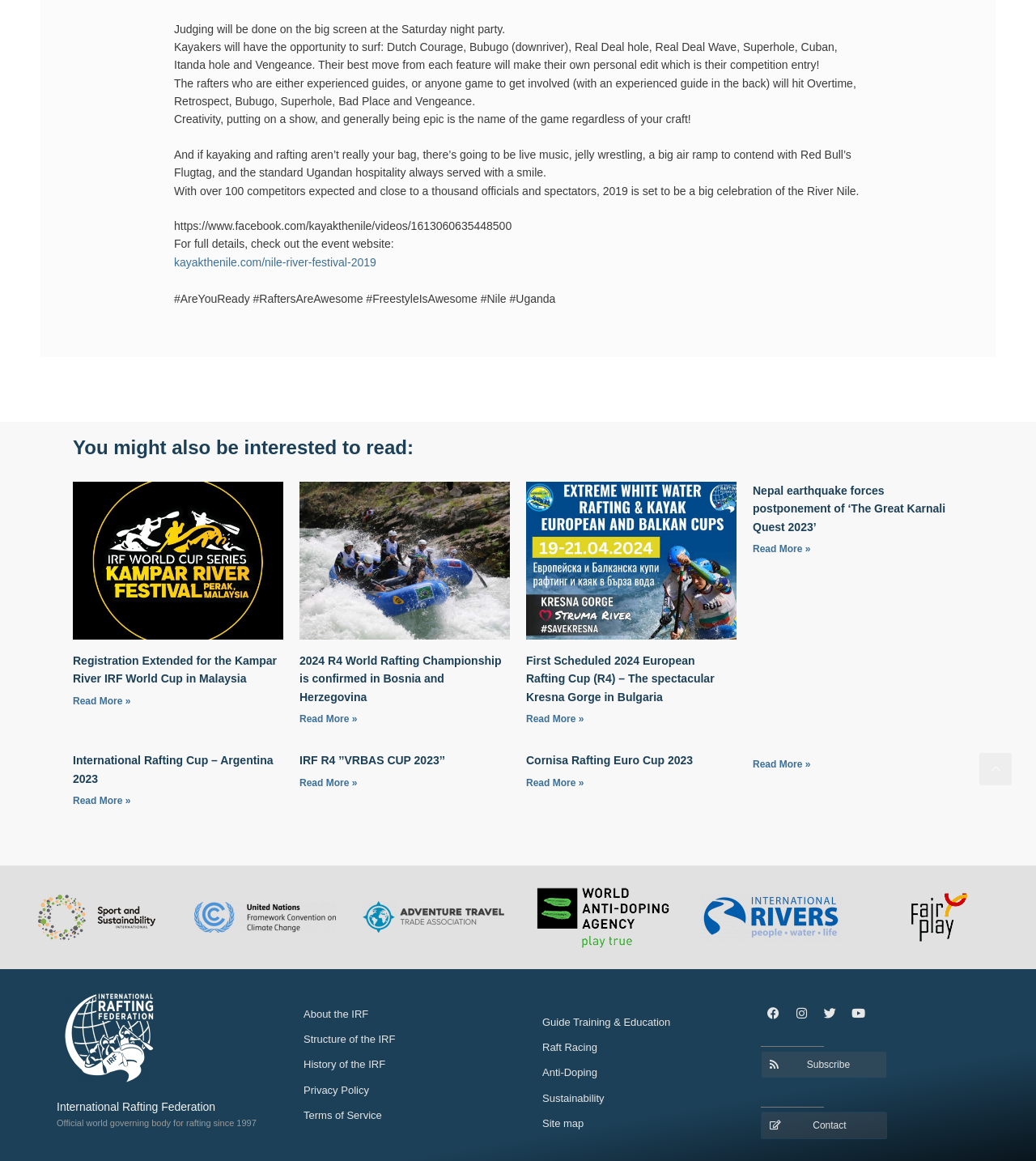How many articles are listed on the webpage?
Answer the question using a single word or phrase, according to the image.

6